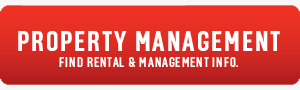Paint a vivid picture with your description of the image.

The image prominently features a bold, red button with white text that reads "PROPERTY MANAGEMENT." The button is designed to capture attention, encouraging users to click on it for more information. Below the main text, there is a smaller line that states "FIND RENTAL & MANAGEMENT INFO." This suggests that the button leads to resources or services related to property management, specifically focusing on rental or management information. The design is clear and straightforward, making it easy for viewers to understand the purpose of the button at a glance.